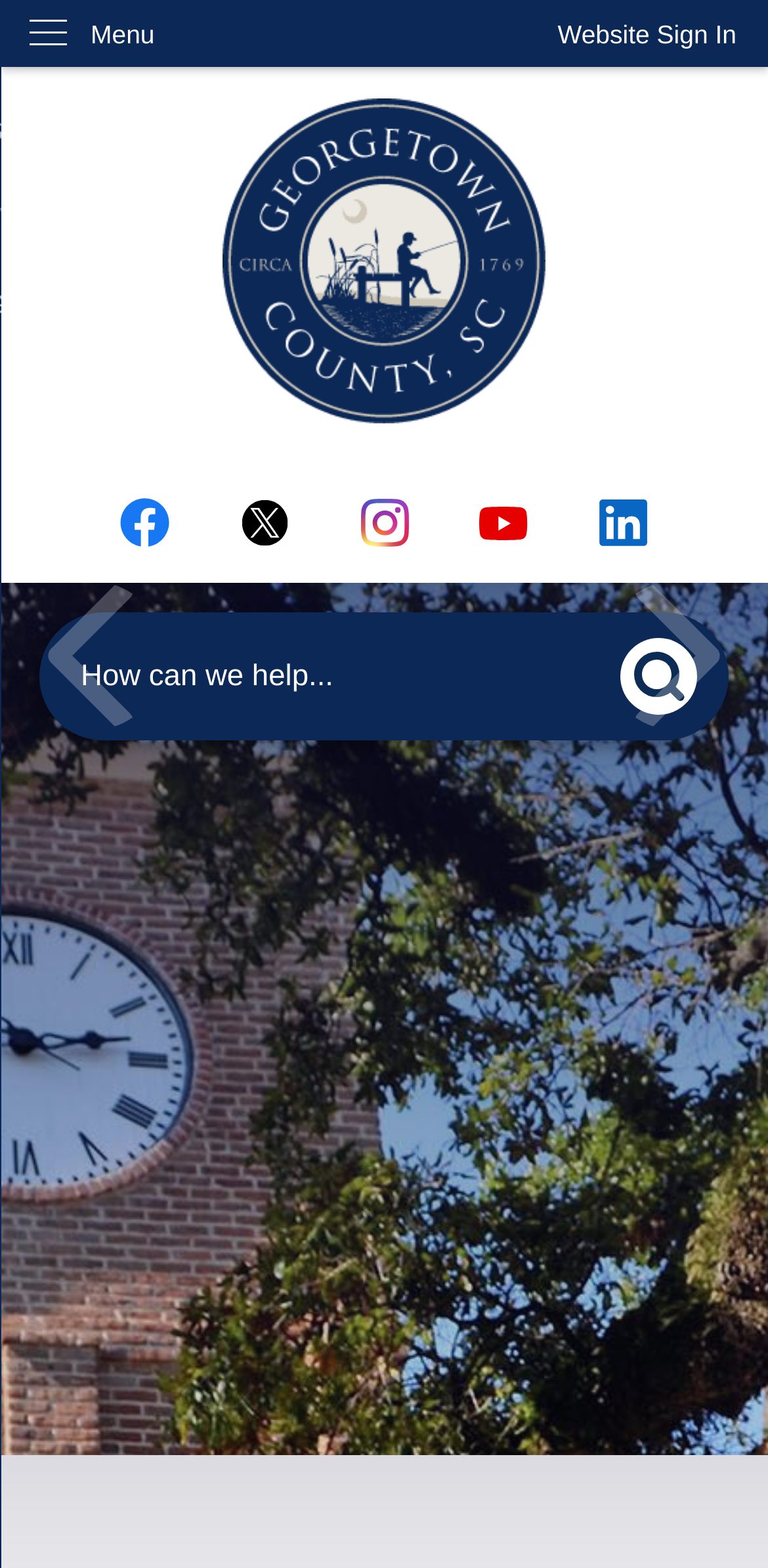Identify the bounding box coordinates necessary to click and complete the given instruction: "Search for something".

[0.051, 0.391, 0.949, 0.473]